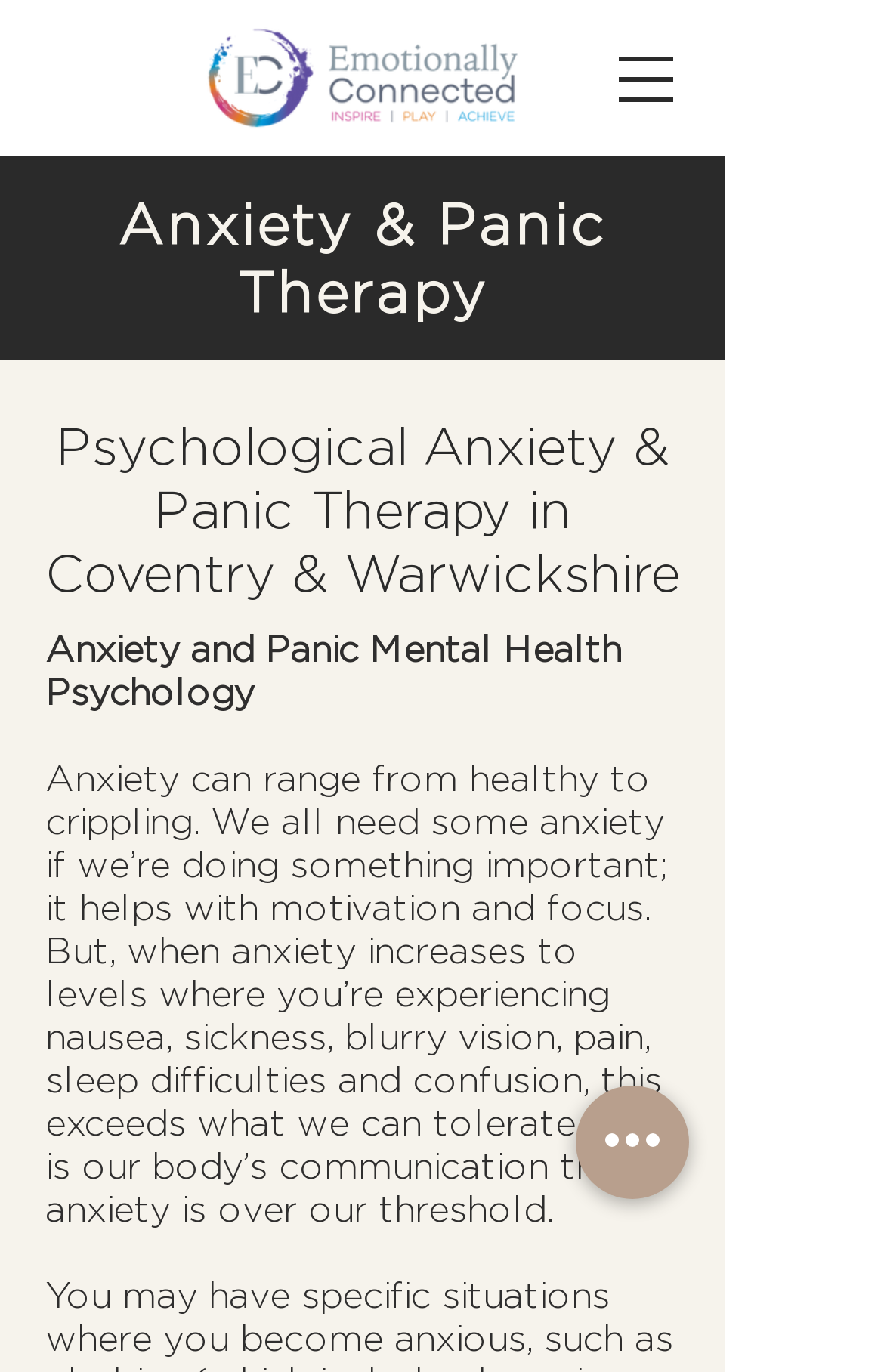Using the element description: "aria-label="Quick actions"", determine the bounding box coordinates for the specified UI element. The coordinates should be four float numbers between 0 and 1, [left, top, right, bottom].

[0.651, 0.791, 0.779, 0.874]